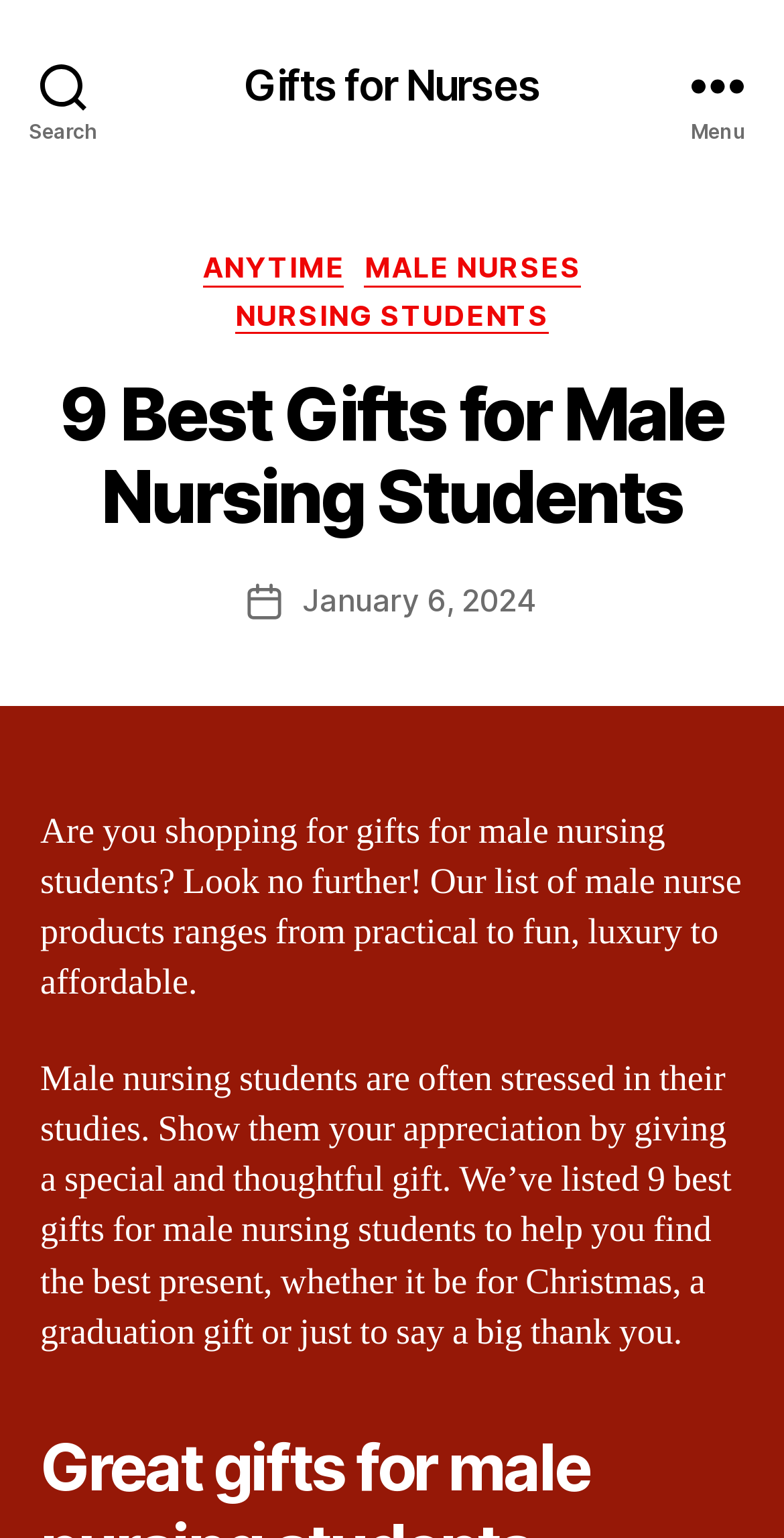What is the purpose of giving gifts to male nursing students? Based on the image, give a response in one word or a short phrase.

To show appreciation